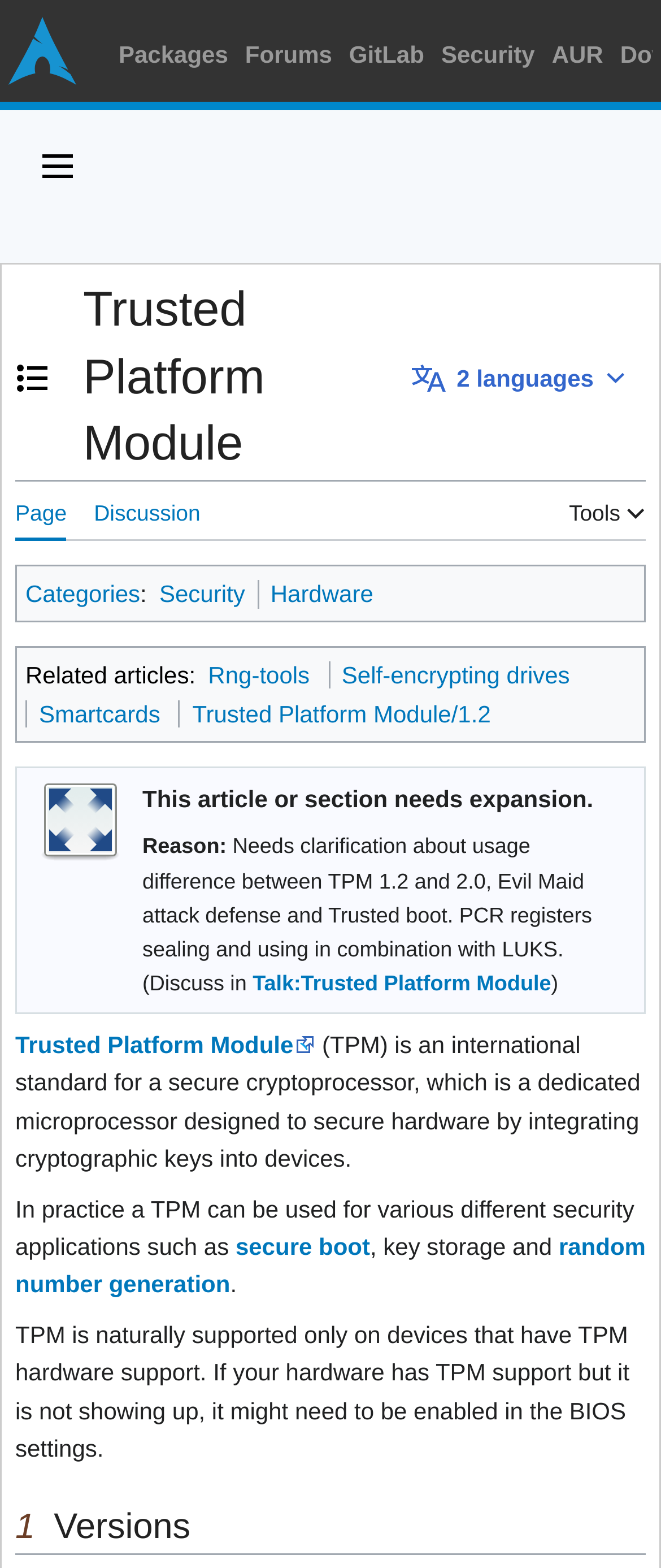Please specify the bounding box coordinates in the format (top-left x, top-left y, bottom-right x, bottom-right y), with all values as floating point numbers between 0 and 1. Identify the bounding box of the UI element described by: Trusted Platform Module

[0.023, 0.658, 0.477, 0.675]